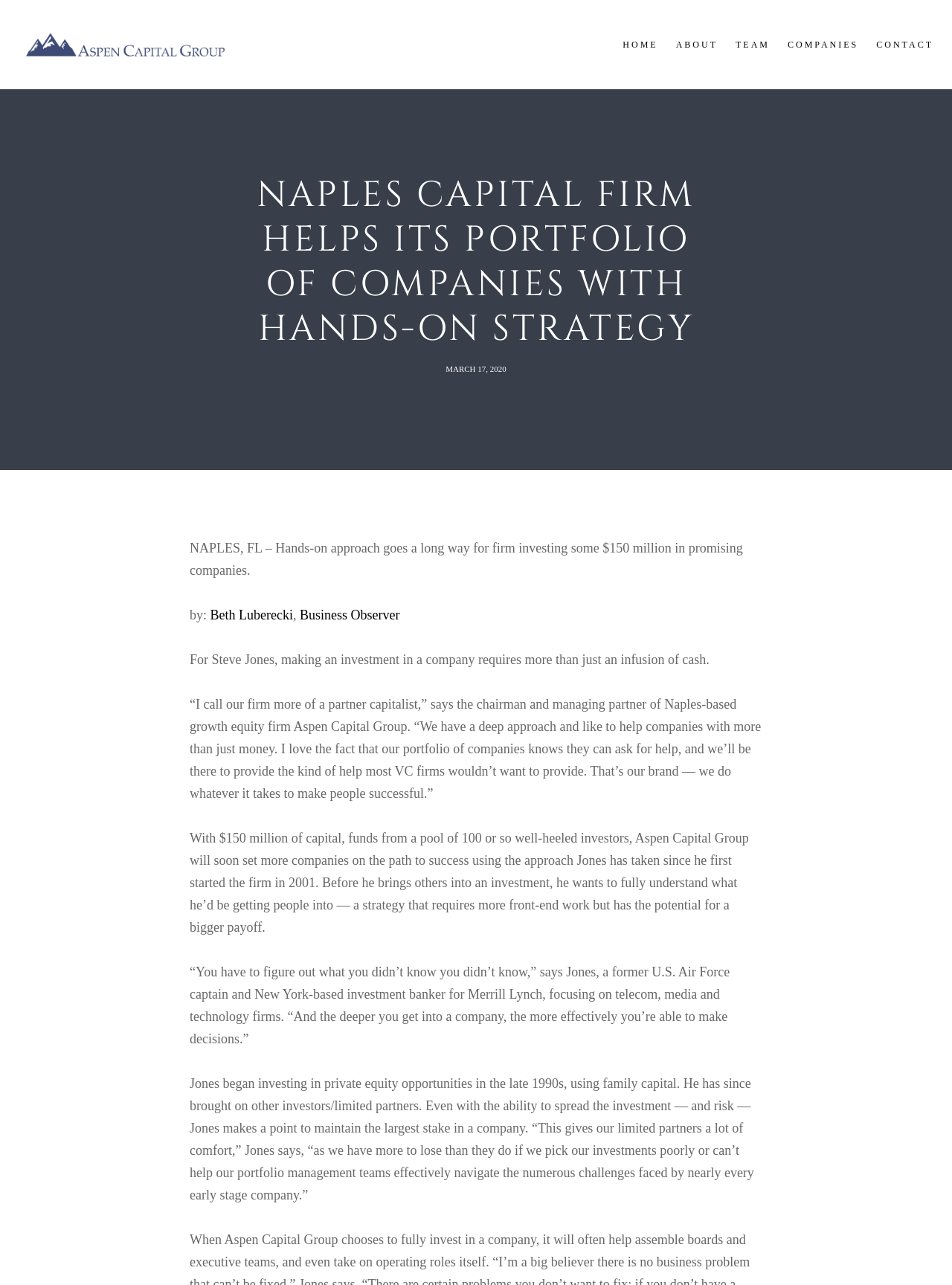Given the description "Beth Luberecki", determine the bounding box of the corresponding UI element.

[0.221, 0.473, 0.308, 0.484]